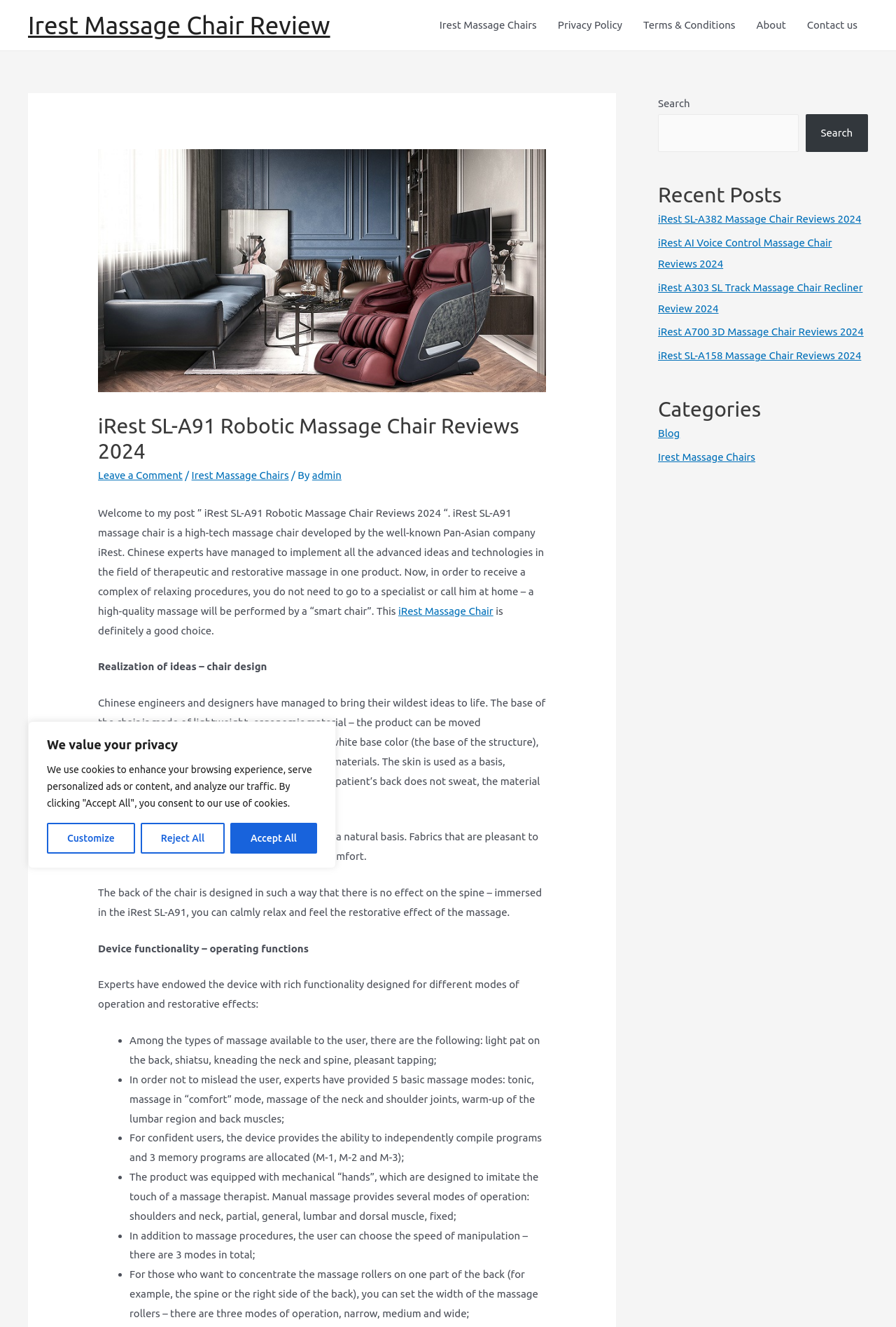Offer a detailed explanation of the webpage layout and contents.

This webpage is a review of the iRest SL-A91 Robotic Massage Chair. At the top of the page, there is a notification bar with a message about cookies and privacy, accompanied by three buttons: "Customize", "Reject All", and "Accept All". Below this bar, there is a link to "Irest Massage Chair Review" and a navigation menu with links to "Irest Massage Chairs", "Privacy Policy", "Terms & Conditions", "About", and "Contact us".

The main content of the page is divided into sections. The first section has a heading "iRest SL-A91 Robotic Massage Chair Reviews 2024" and an image of the massage chair. Below this, there is a brief introduction to the massage chair, describing it as a high-tech product developed by a Pan-Asian company.

The next section discusses the design of the chair, highlighting its ergonomic material, elegant white base color, and breathable materials. The text also mentions the chair's functionality, including its ability to perform different types of massage, such as shiatsu and kneading.

The page also features a list of the device's operating functions, including five basic massage modes, the ability to compile programs, and mechanical "hands" that imitate the touch of a massage therapist. Additionally, the user can choose the speed of manipulation and set the width of the massage rollers.

On the right side of the page, there are three complementary sections. The first section has a search bar with a button. The second section displays recent posts, with links to reviews of other iRest massage chairs. The third section lists categories, with links to "Blog" and "Irest Massage Chairs".

Overall, the webpage provides a detailed review of the iRest SL-A91 Robotic Massage Chair, highlighting its features, design, and functionality.